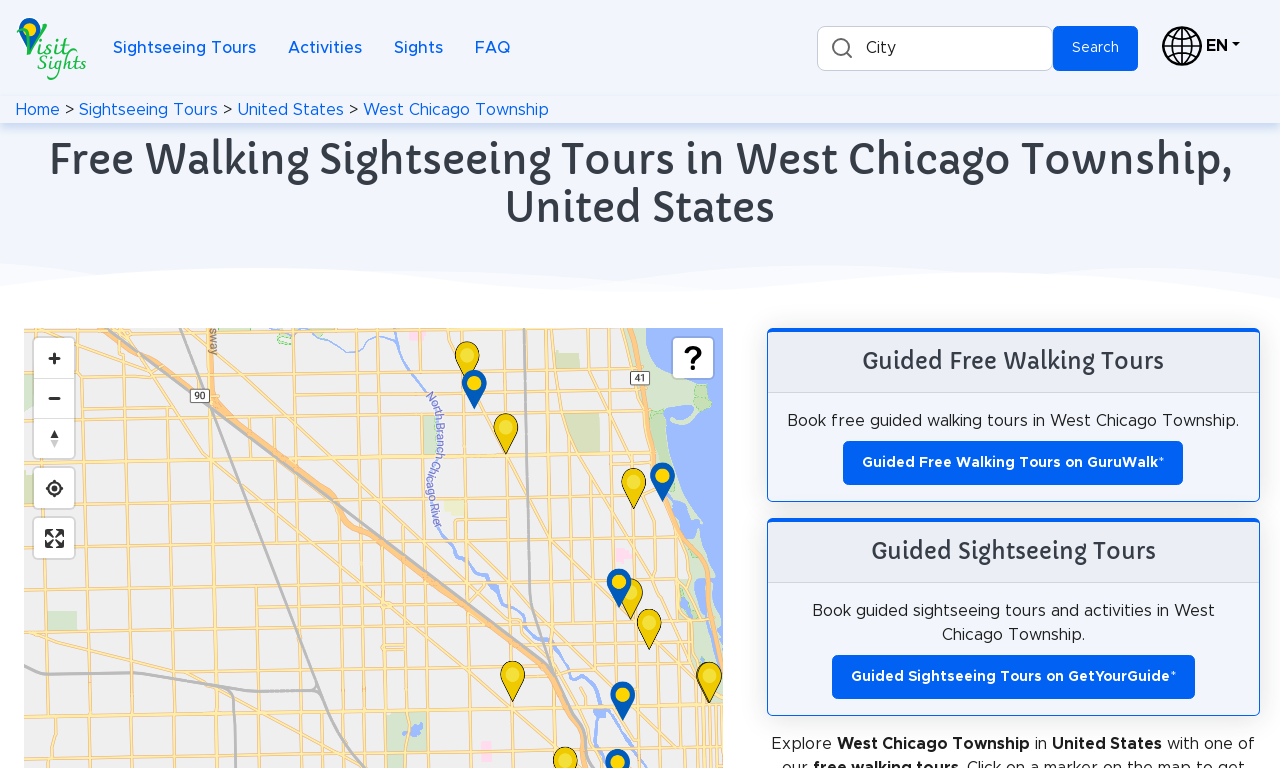Find and extract the text of the primary heading on the webpage.

Free Walking Sightseeing Tours in West Chicago Township, United States